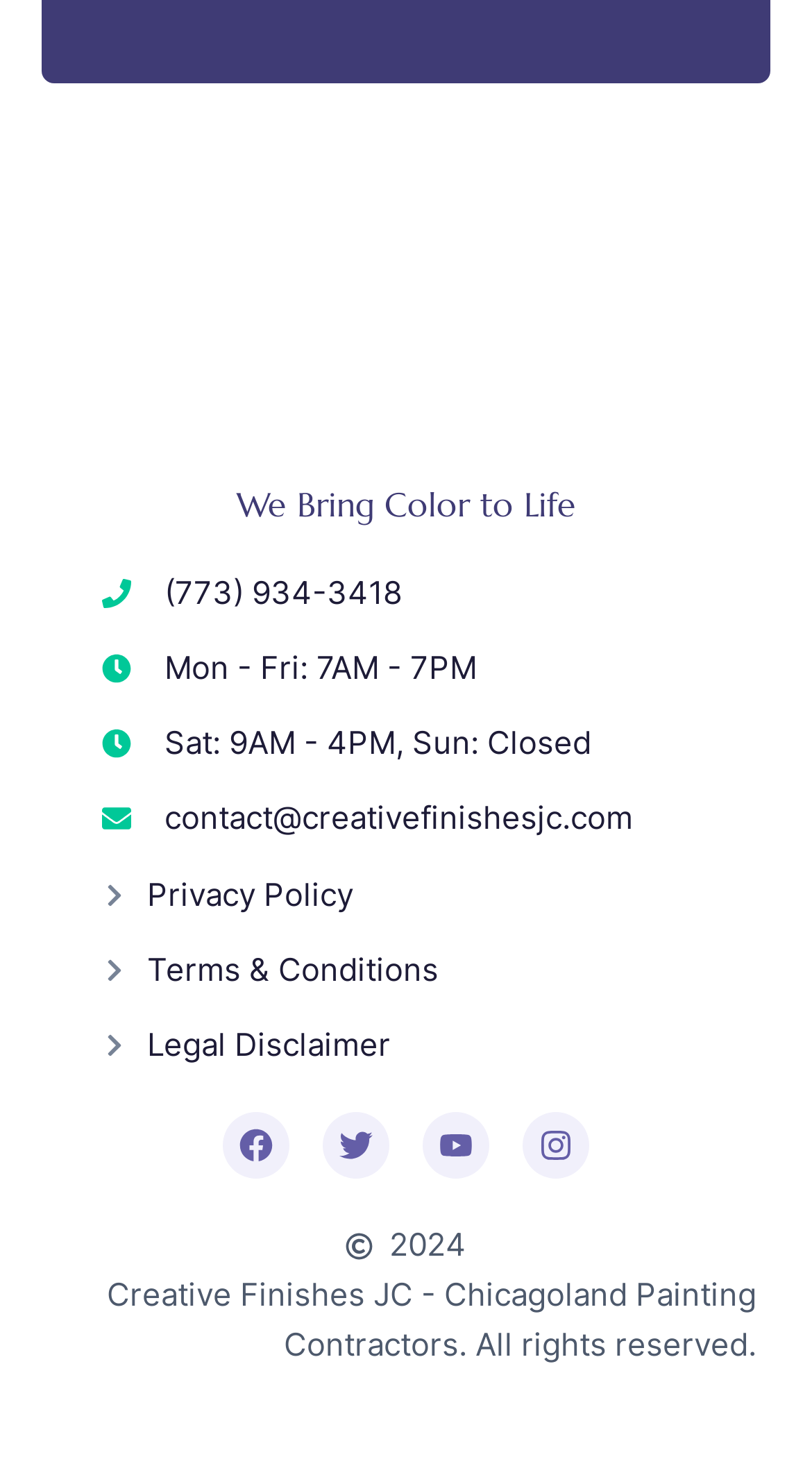Use a single word or phrase to answer the question:
What is the phone number of Creative Finishes JC?

(773) 934-3418